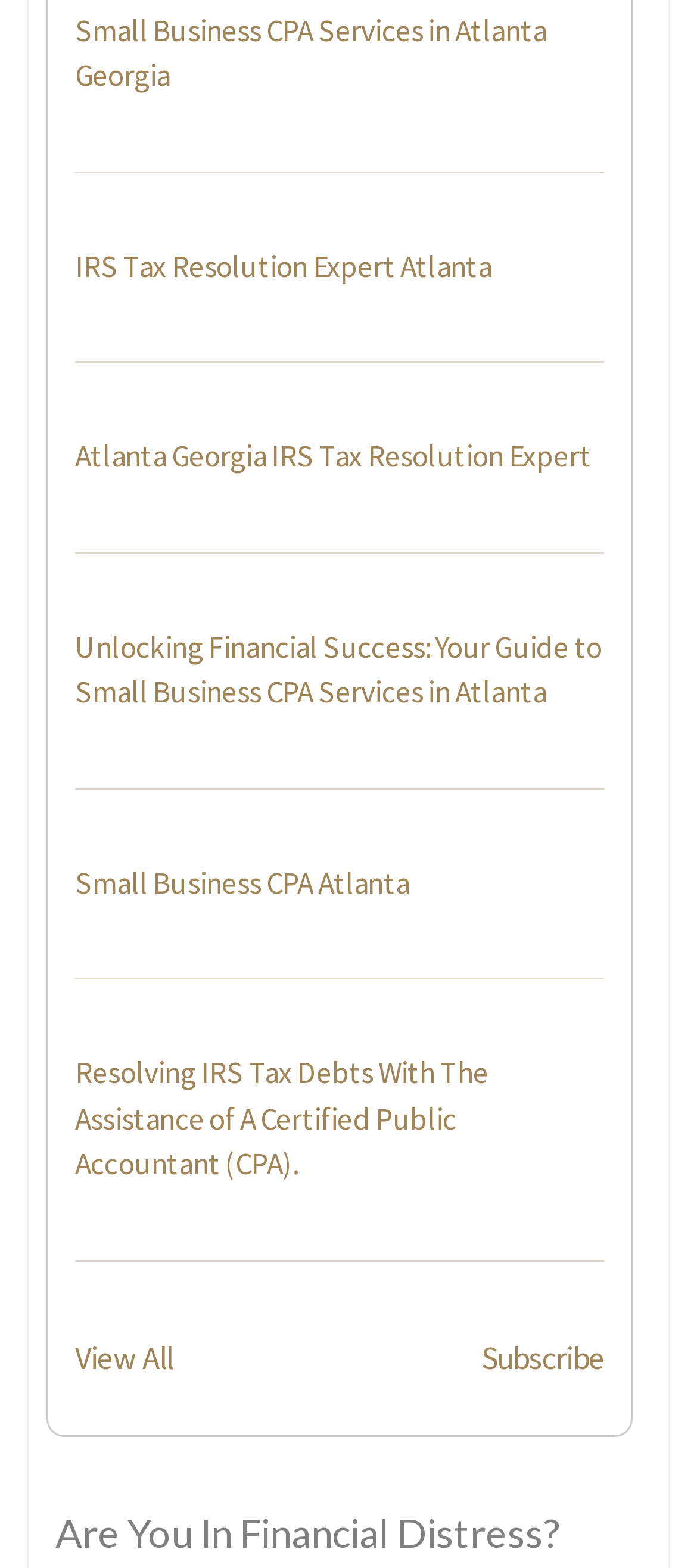Locate the bounding box coordinates of the area to click to fulfill this instruction: "Read Unlocking Financial Success guide". The bounding box should be presented as four float numbers between 0 and 1, in the order [left, top, right, bottom].

[0.108, 0.4, 0.863, 0.454]